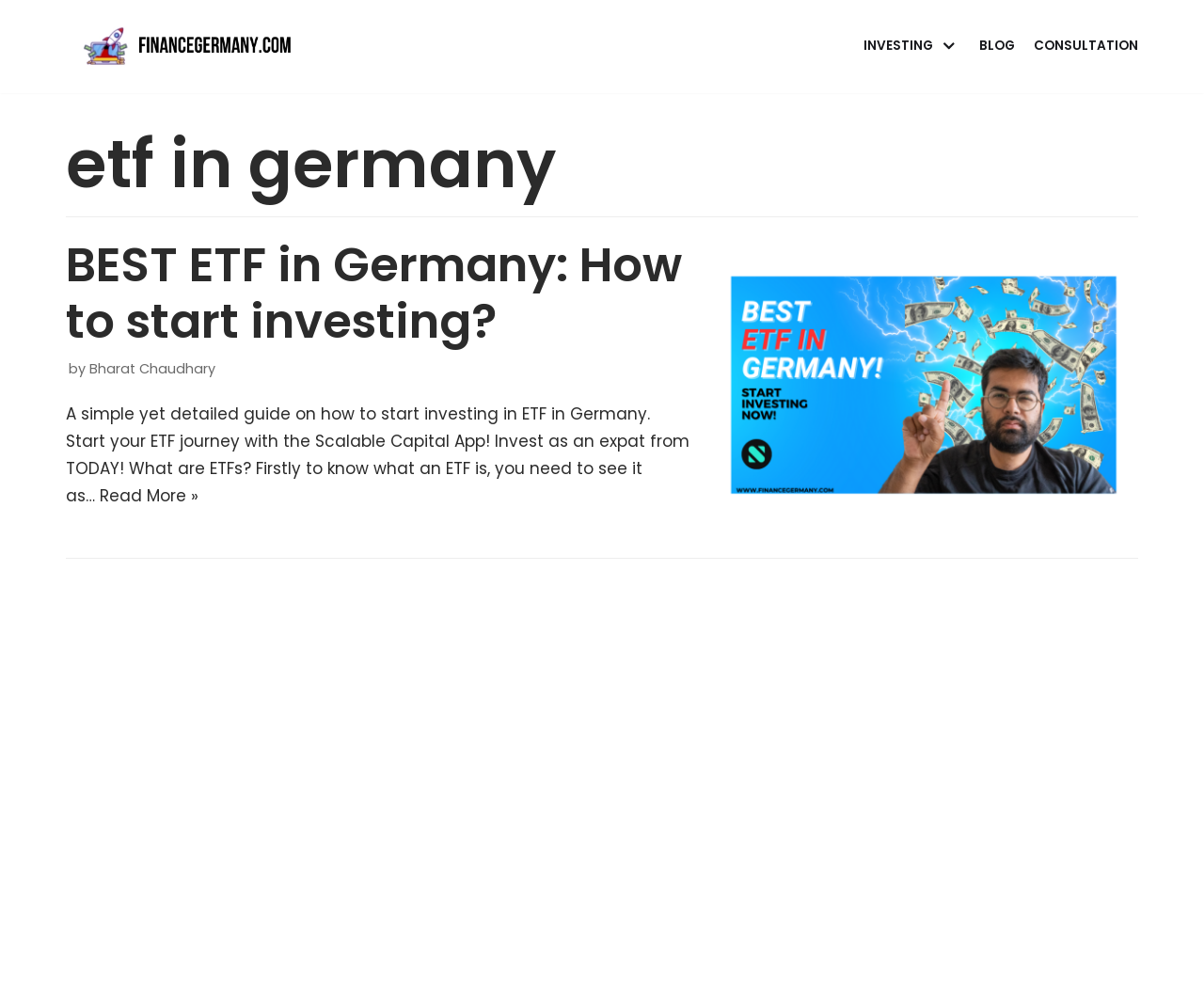Respond to the following query with just one word or a short phrase: 
What is the main topic of this webpage?

ETF in Germany